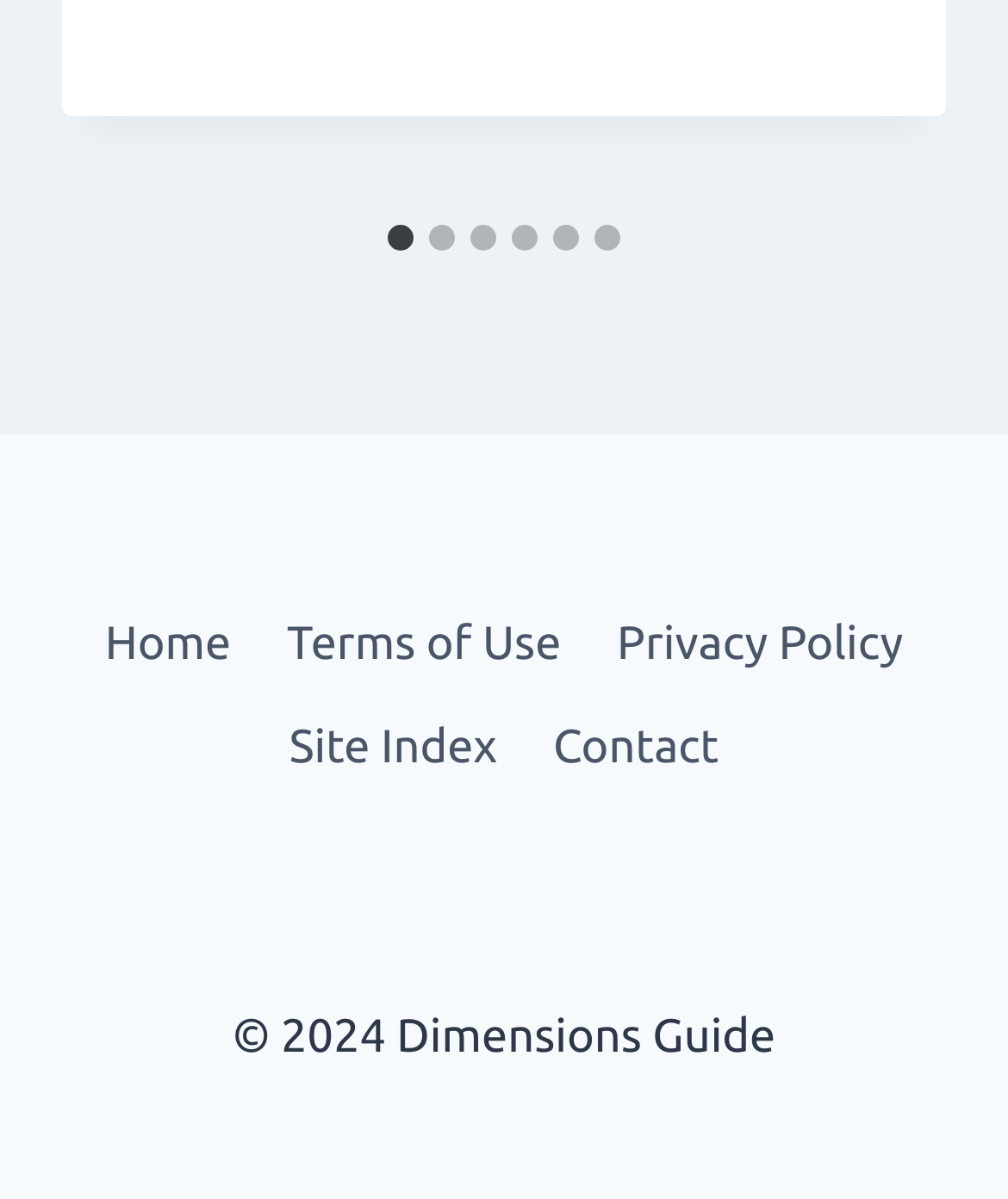Please mark the bounding box coordinates of the area that should be clicked to carry out the instruction: "View Terms of Use".

[0.257, 0.496, 0.584, 0.581]